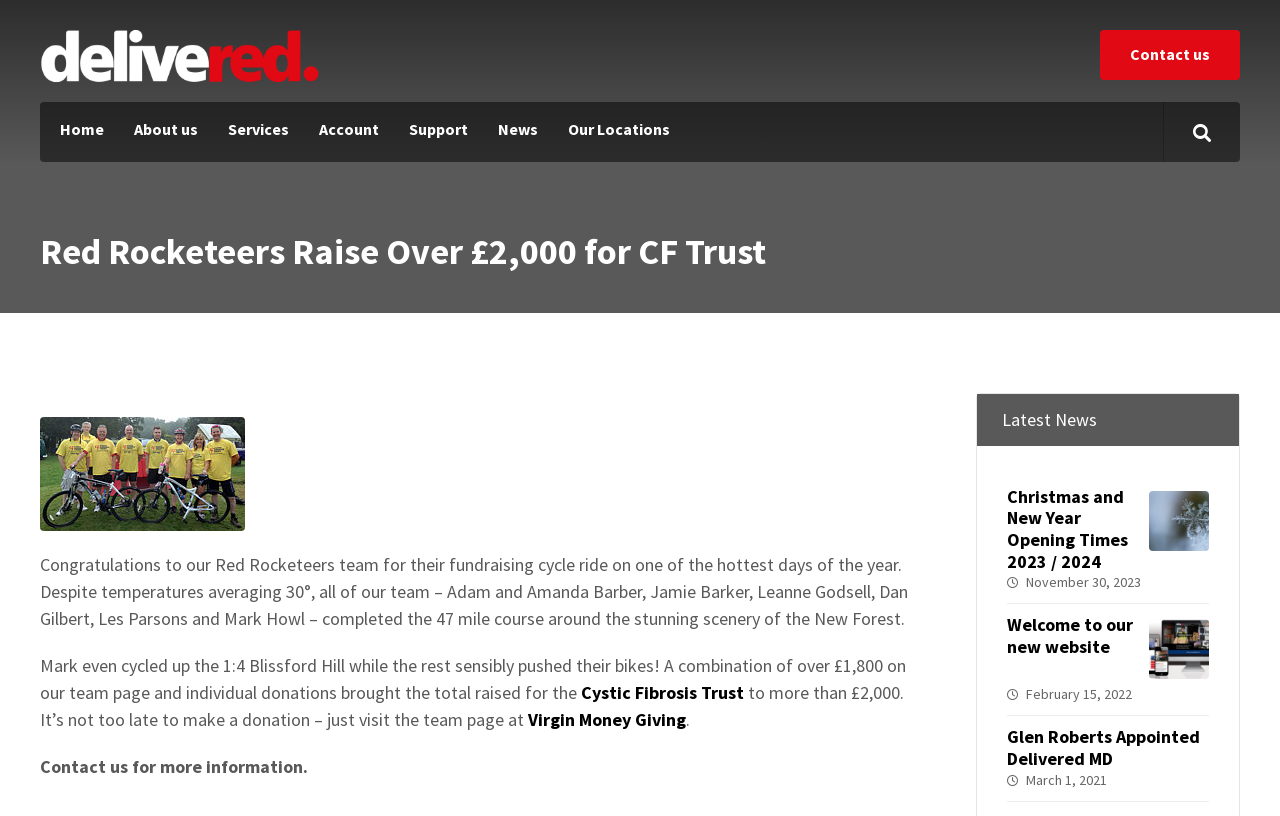Can you identify and provide the main heading of the webpage?

Red Rocketeers Raise Over £2,000 for CF Trust